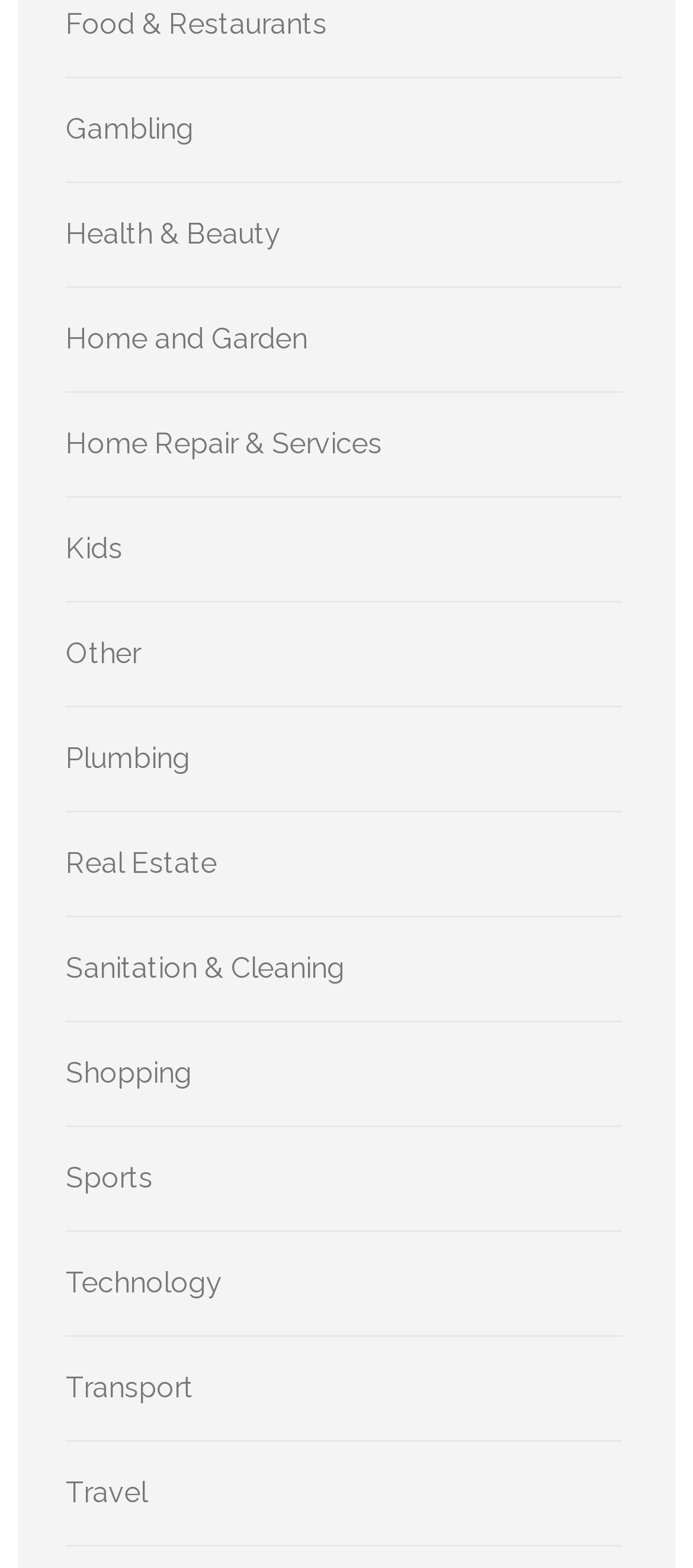Could you highlight the region that needs to be clicked to execute the instruction: "Explore Health & Beauty"?

[0.095, 0.138, 0.405, 0.16]